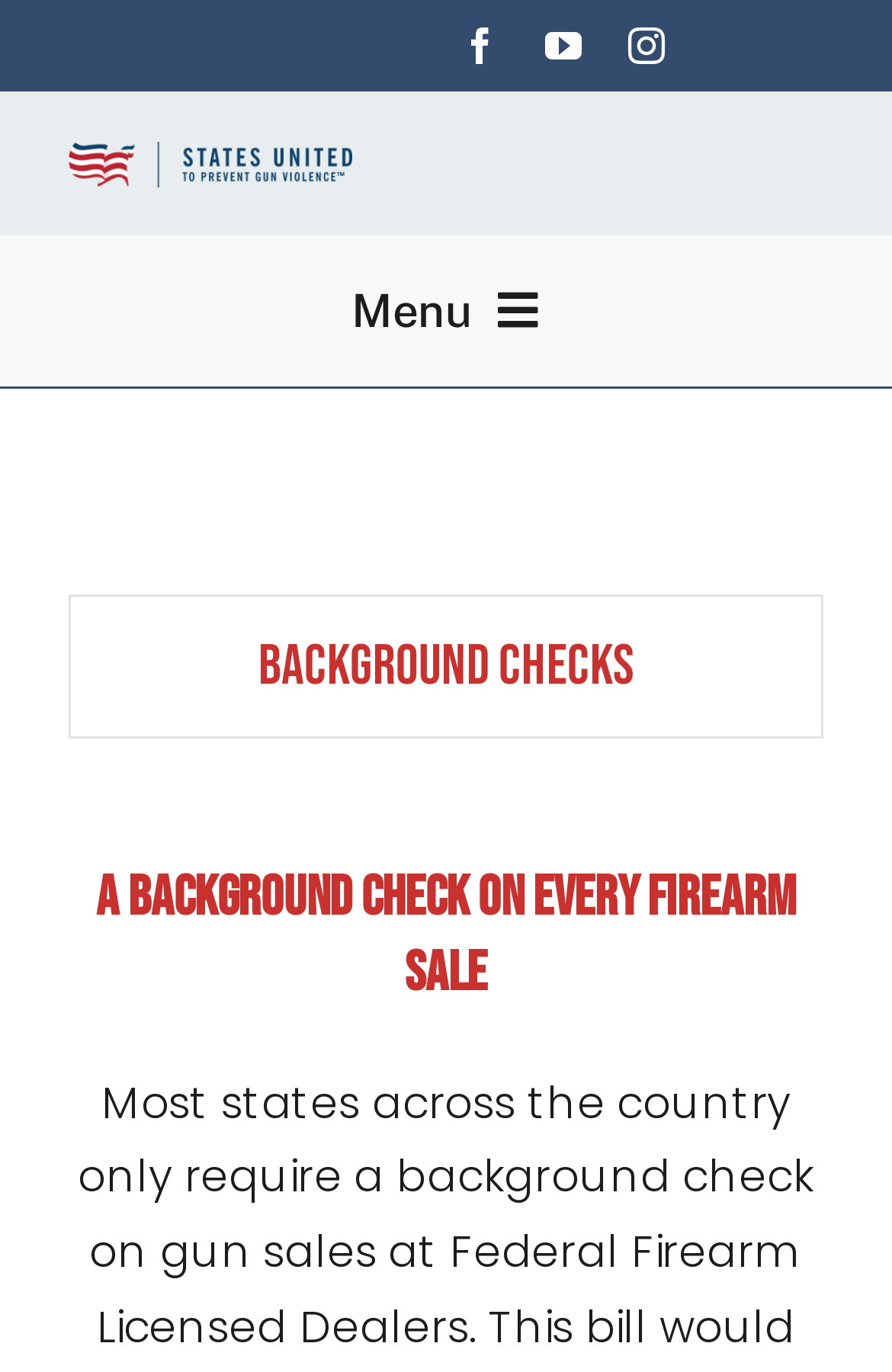Please identify the bounding box coordinates for the region that you need to click to follow this instruction: "Click on BACKGROUND CHECKS tab".

[0.077, 0.433, 0.923, 0.538]